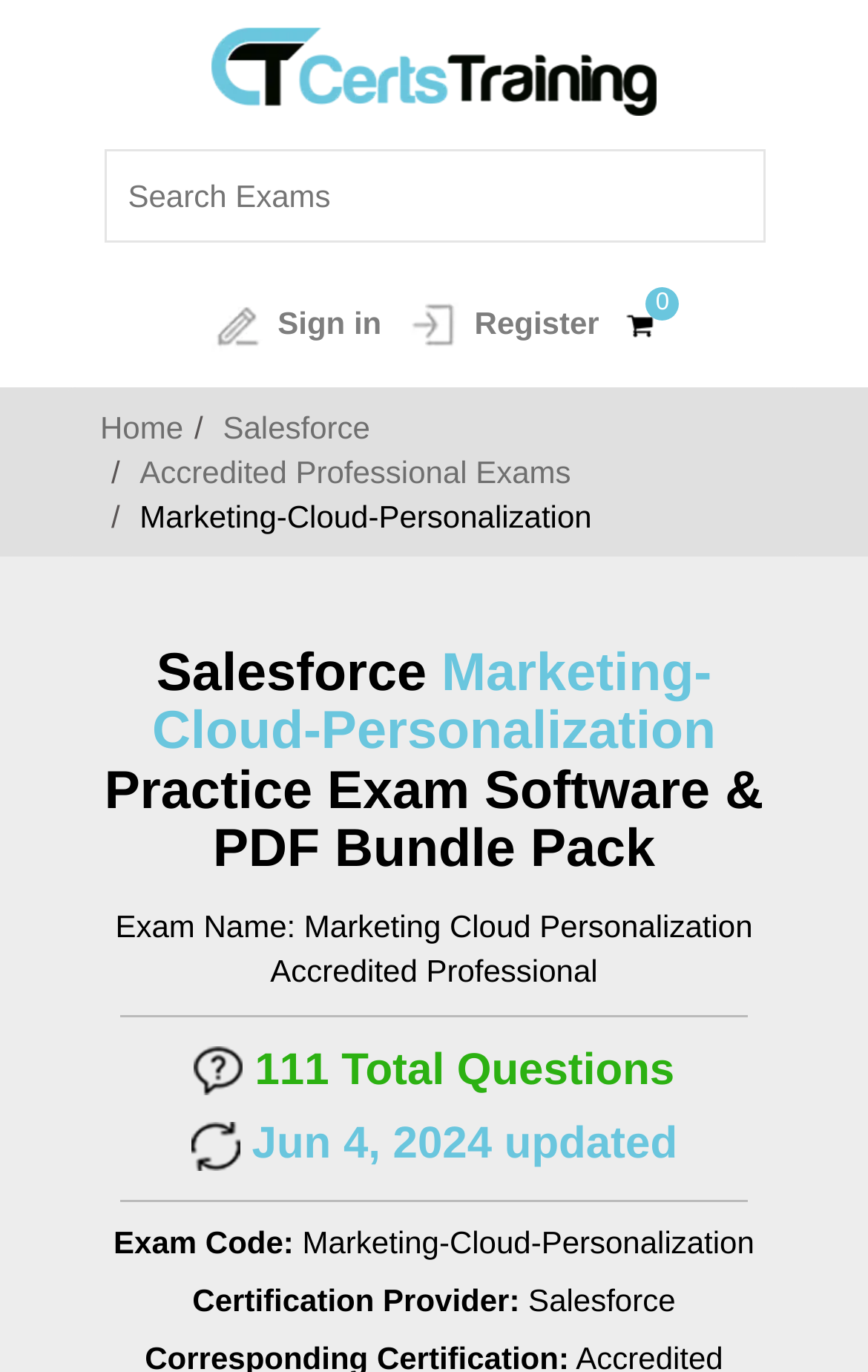Give the bounding box coordinates for the element described as: "Sign in".

[0.243, 0.223, 0.44, 0.249]